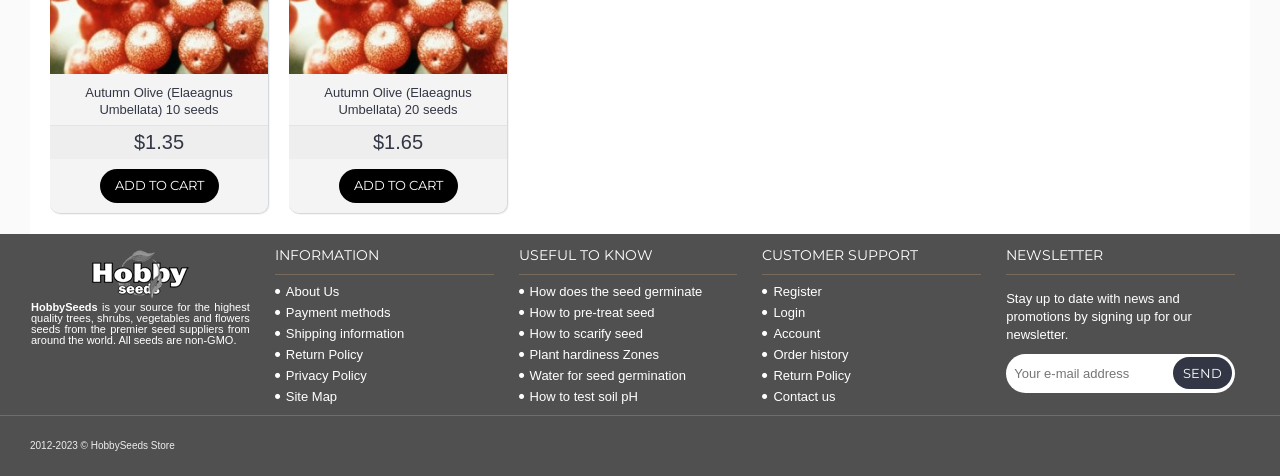Based on what you see in the screenshot, provide a thorough answer to this question: What is the source of the seeds sold on this website?

According to the website's description, HobbySeeds is 'your source for the highest quality trees, shrubs, vegetables and flowers seeds from the premier seed suppliers from around the world'.